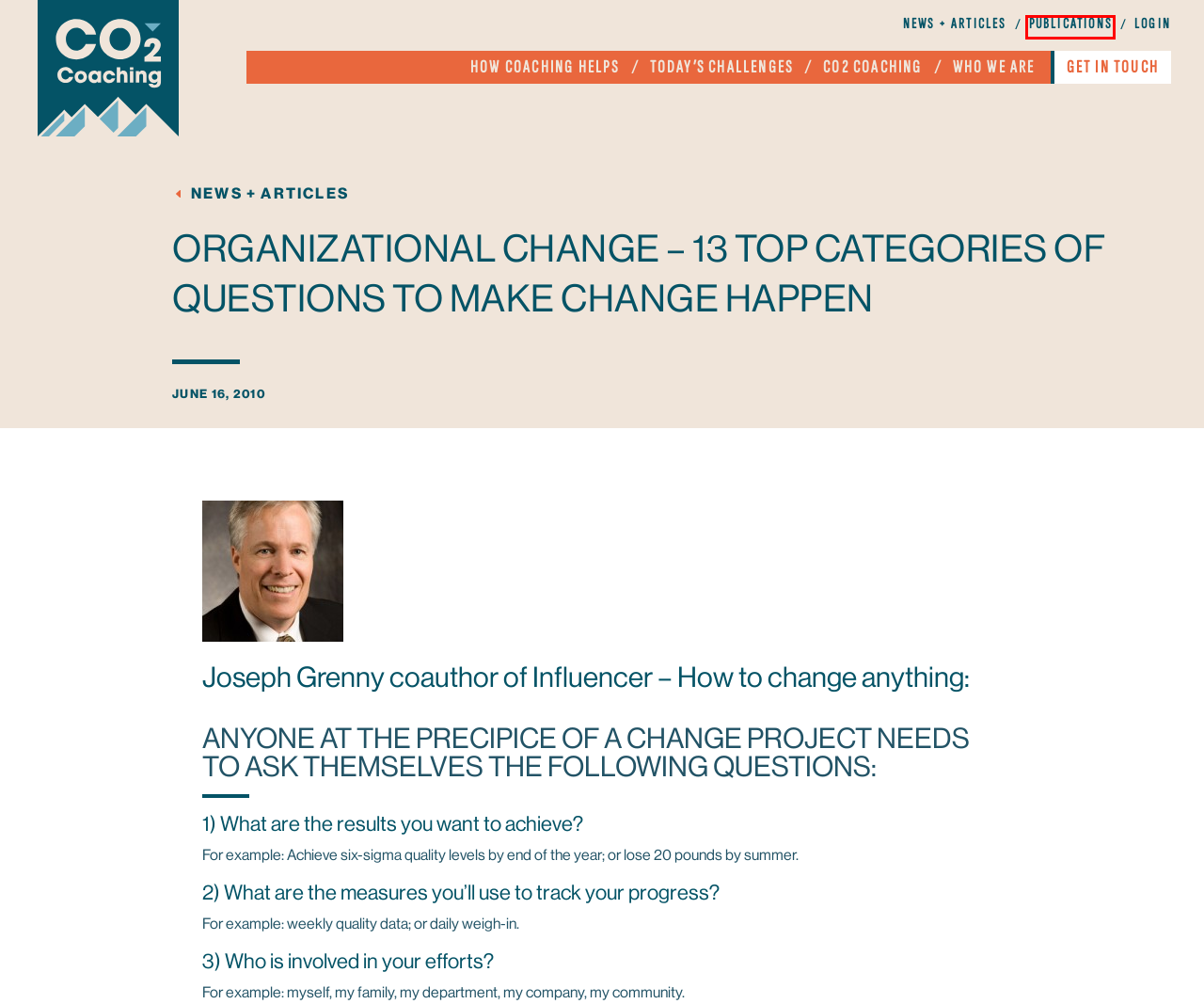You have a screenshot of a webpage with a red bounding box around a UI element. Determine which webpage description best matches the new webpage that results from clicking the element in the bounding box. Here are the candidates:
A. Business Challenges for Today's Executives | CO2 Coaching
B. Contact Our Executive Leadership Coaches | CO2 Partners
C. CO2 Executive Coaching: Partner with Experienced Executives
D. CO2 Coaching – Reach Your Next Peak Faster
E. Speakers: Featuring Joseph Grenny | Crucial Learning
F. Publications | CO2 Coaching
G. Executive Coaching News | CO2 Coaching
H. How Coaching Helps | CO2 Coaching

F